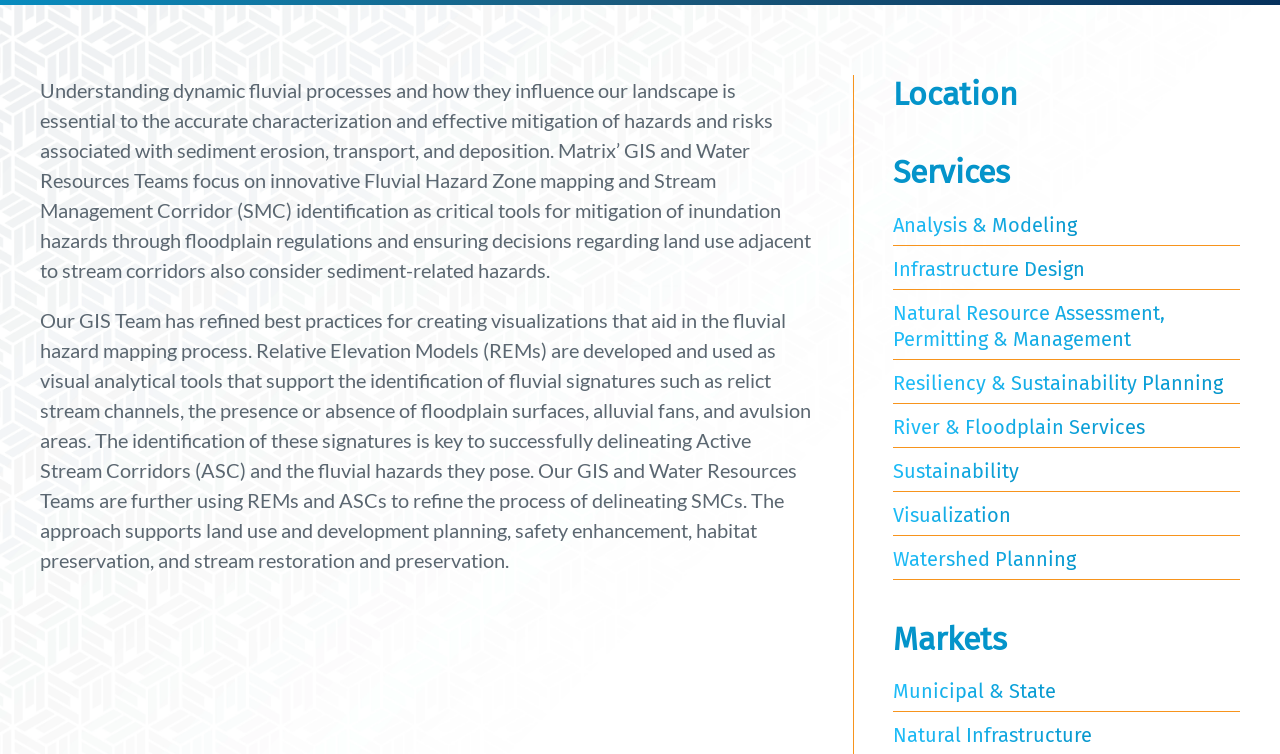Please specify the bounding box coordinates in the format (top-left x, top-left y, bottom-right x, bottom-right y), with values ranging from 0 to 1. Identify the bounding box for the UI component described as follows: Resiliency & Sustainability Planning

[0.698, 0.492, 0.956, 0.524]